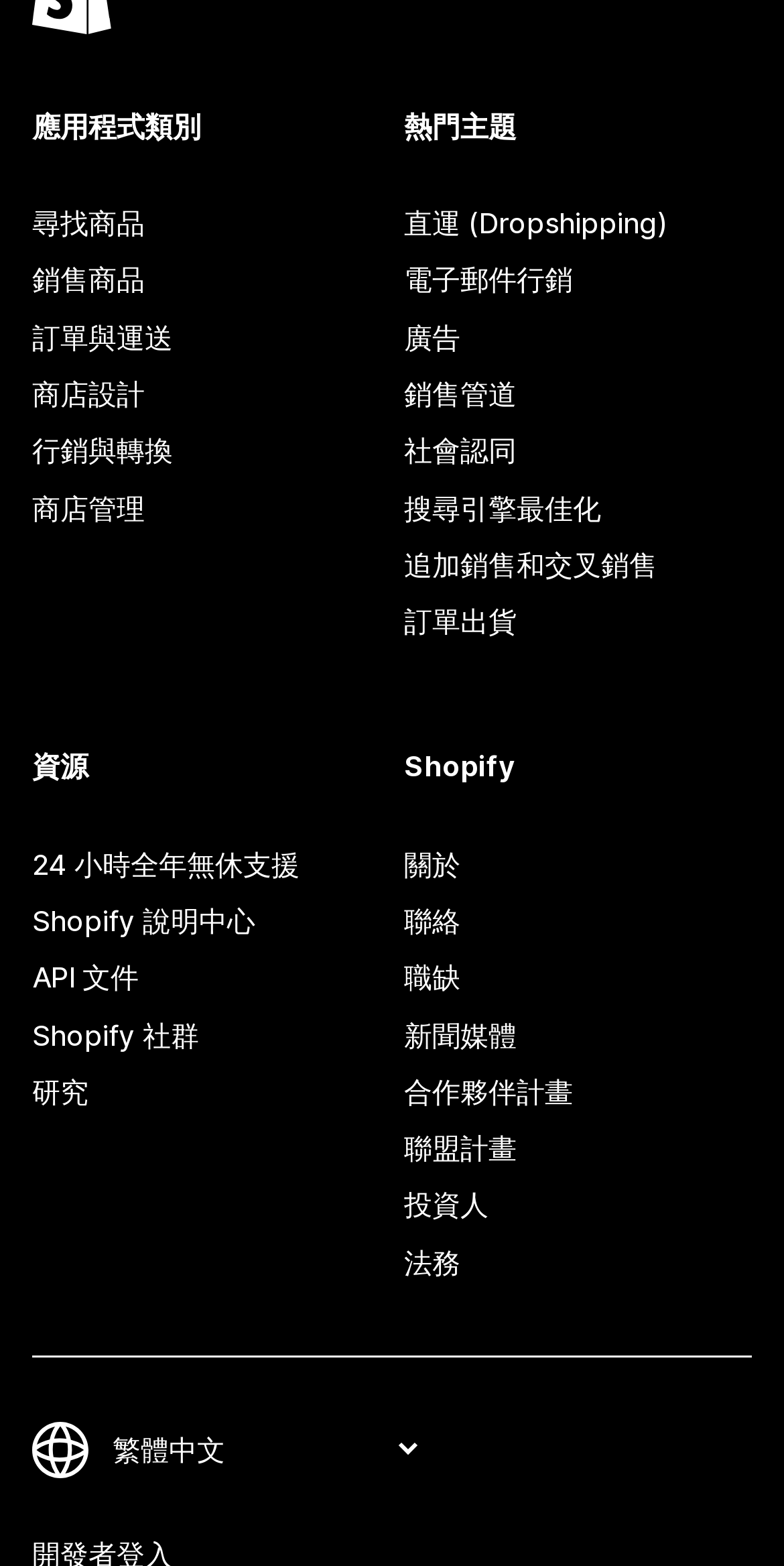Show the bounding box coordinates for the element that needs to be clicked to execute the following instruction: "Go to 'Shopify 說明中心'". Provide the coordinates in the form of four float numbers between 0 and 1, i.e., [left, top, right, bottom].

[0.041, 0.57, 0.485, 0.607]